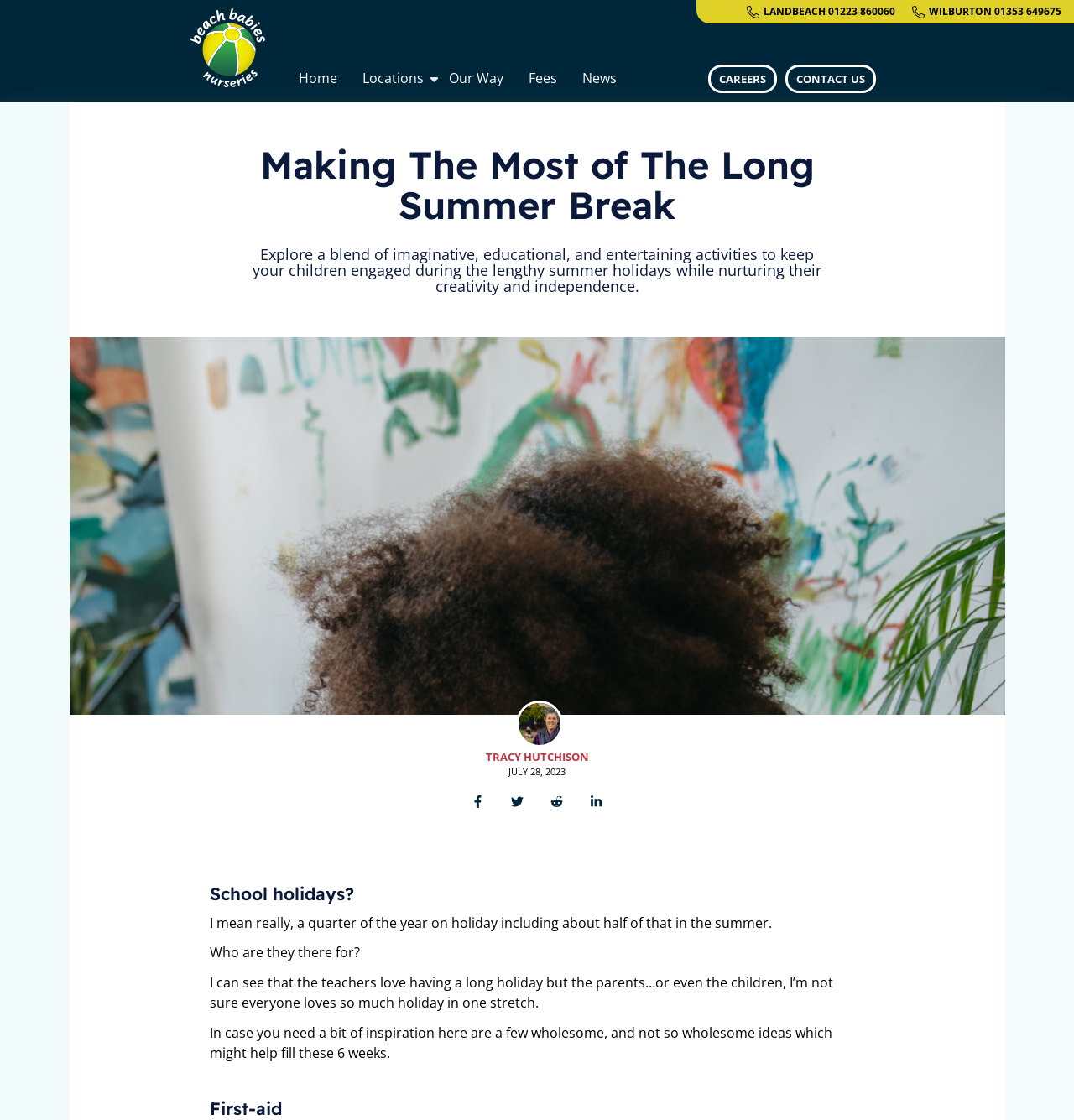Give a one-word or short phrase answer to the question: 
What is the name of the nursery?

Beach Babies Nurseries